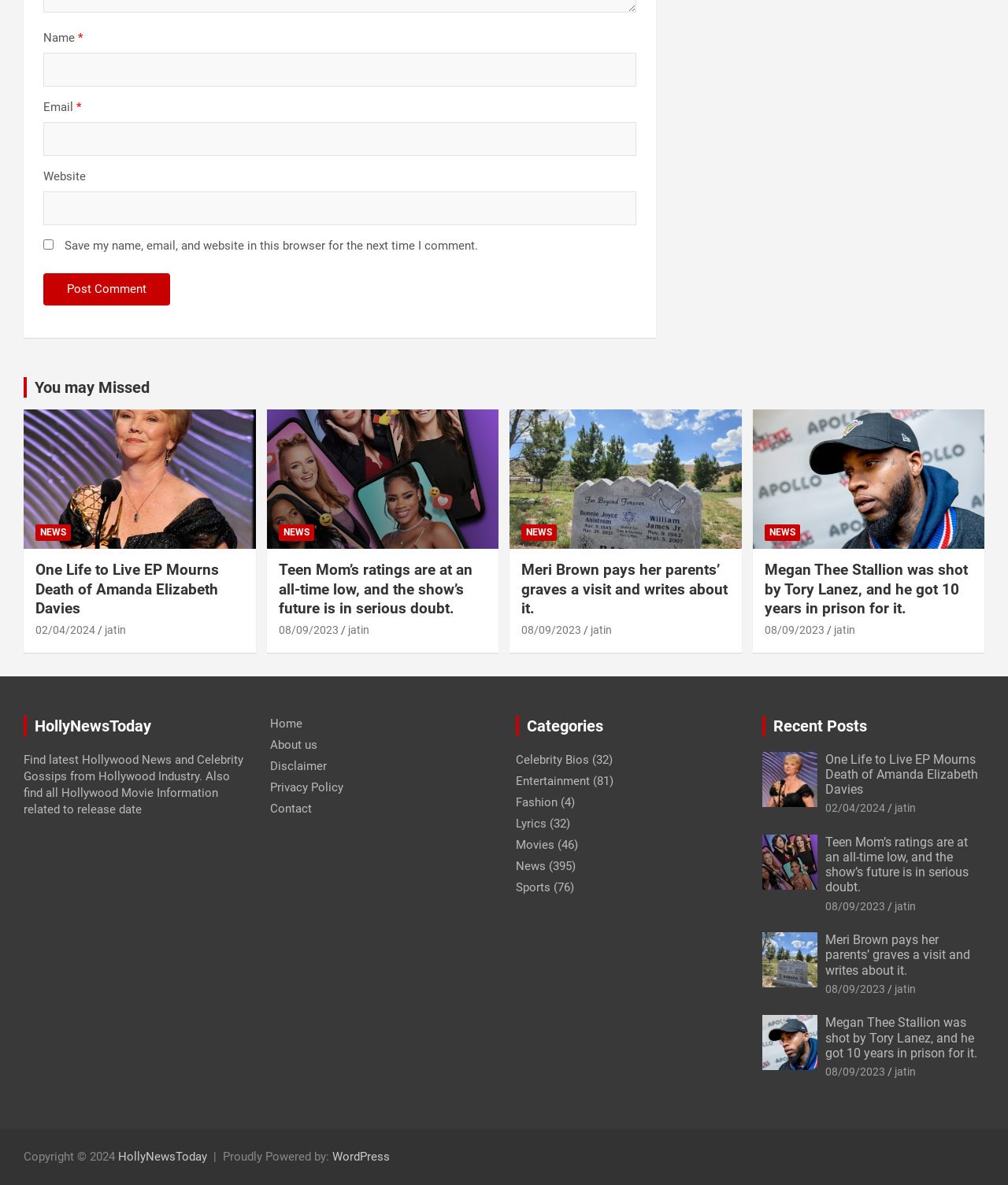Please determine the bounding box coordinates of the element to click on in order to accomplish the following task: "Visit the 'Home' page". Ensure the coordinates are four float numbers ranging from 0 to 1, i.e., [left, top, right, bottom].

[0.268, 0.604, 0.3, 0.616]